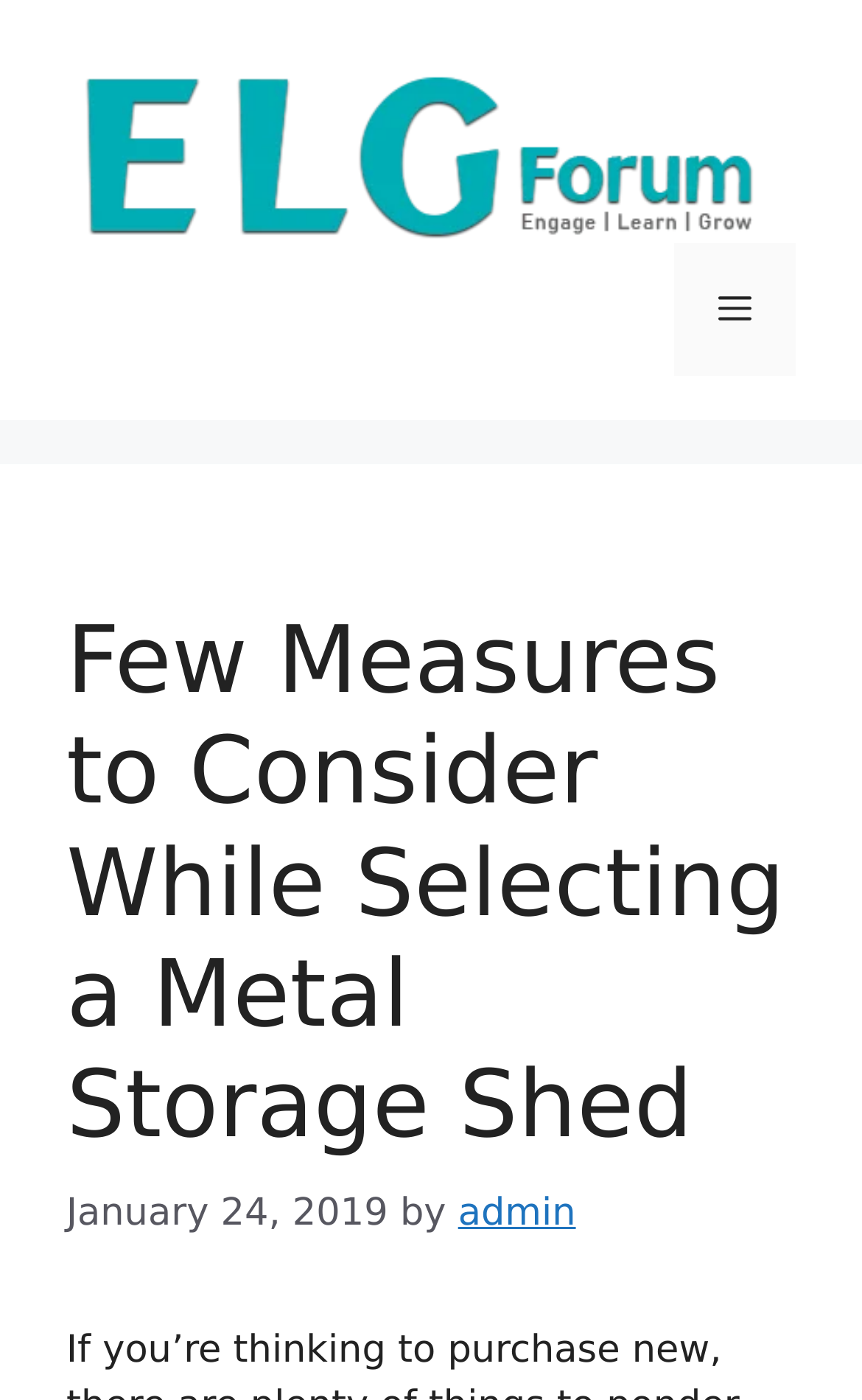What is the position of the mobile toggle button?
Provide a one-word or short-phrase answer based on the image.

Top-right